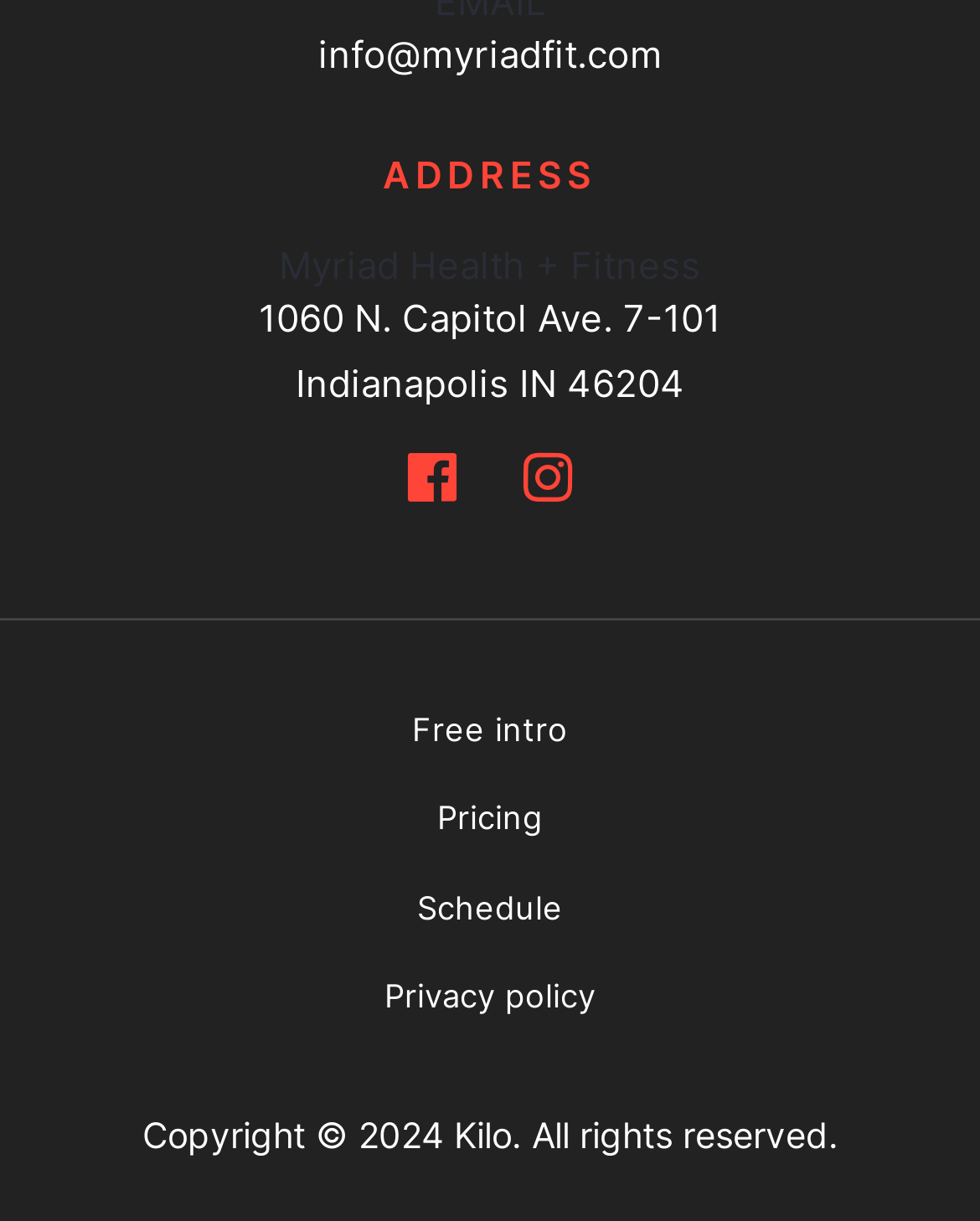Identify the bounding box coordinates of the clickable region necessary to fulfill the following instruction: "Check the pricing". The bounding box coordinates should be four float numbers between 0 and 1, i.e., [left, top, right, bottom].

[0.446, 0.634, 0.554, 0.707]